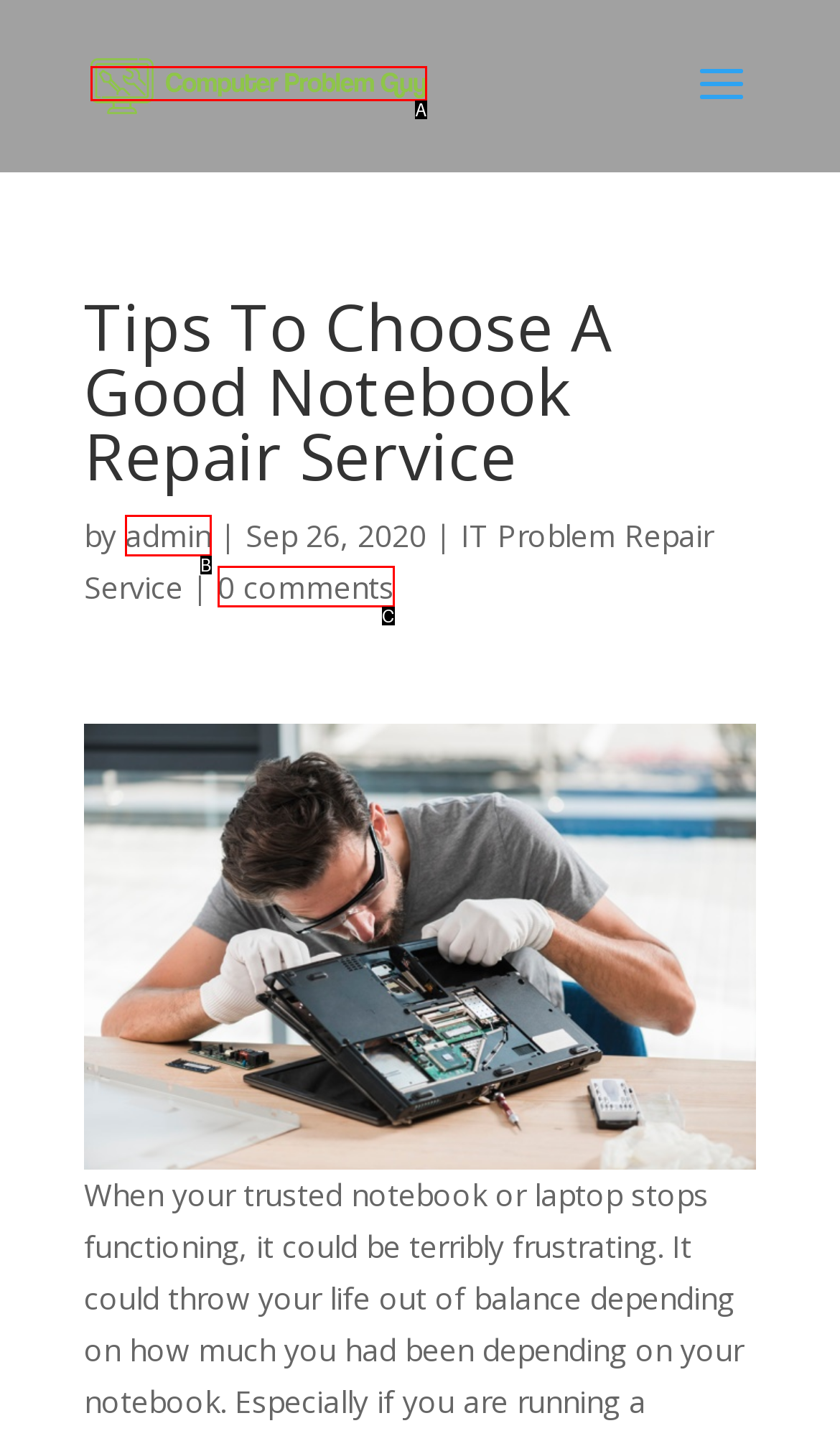Select the letter that corresponds to this element description: 0 comments
Answer with the letter of the correct option directly.

C